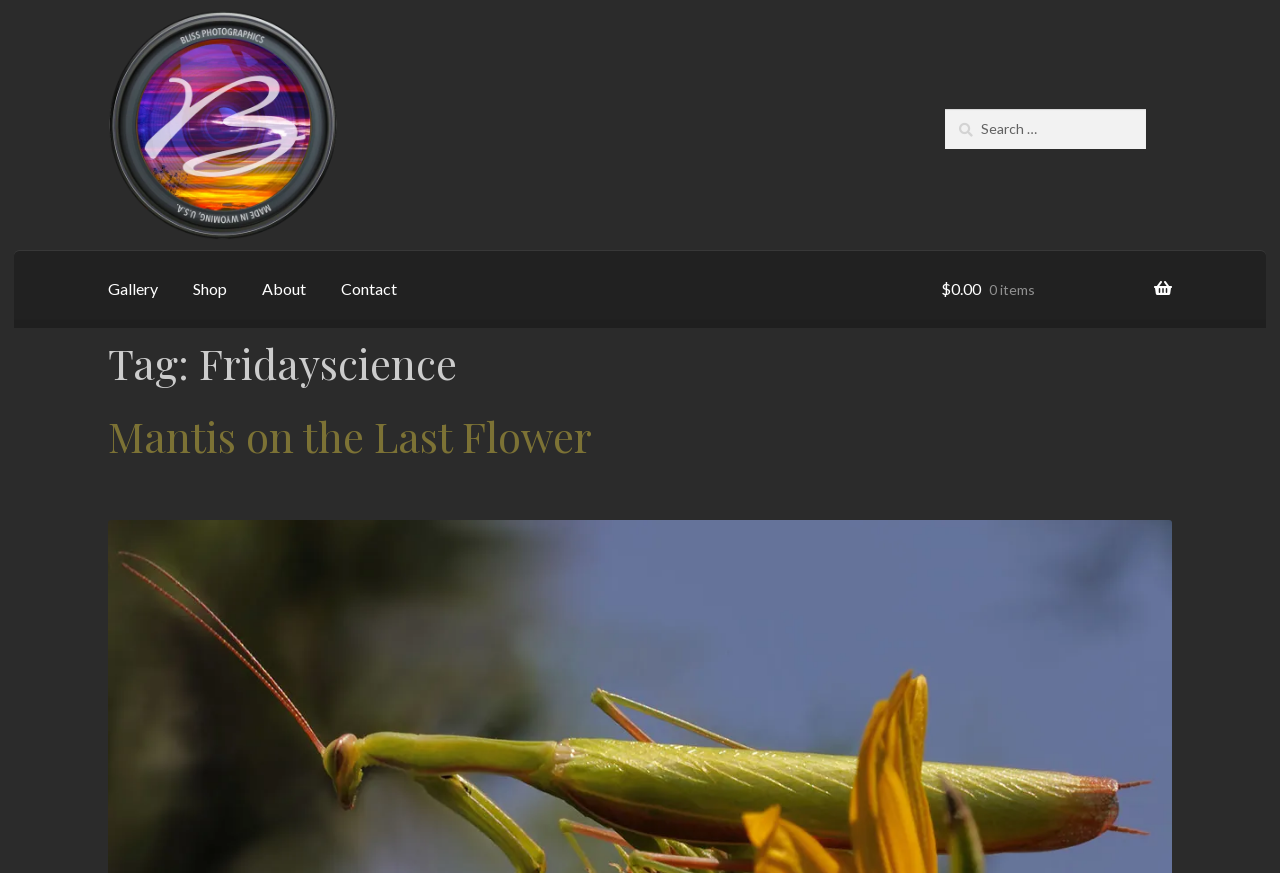Can you find the bounding box coordinates of the area I should click to execute the following instruction: "search for something"?

[0.738, 0.125, 0.895, 0.171]